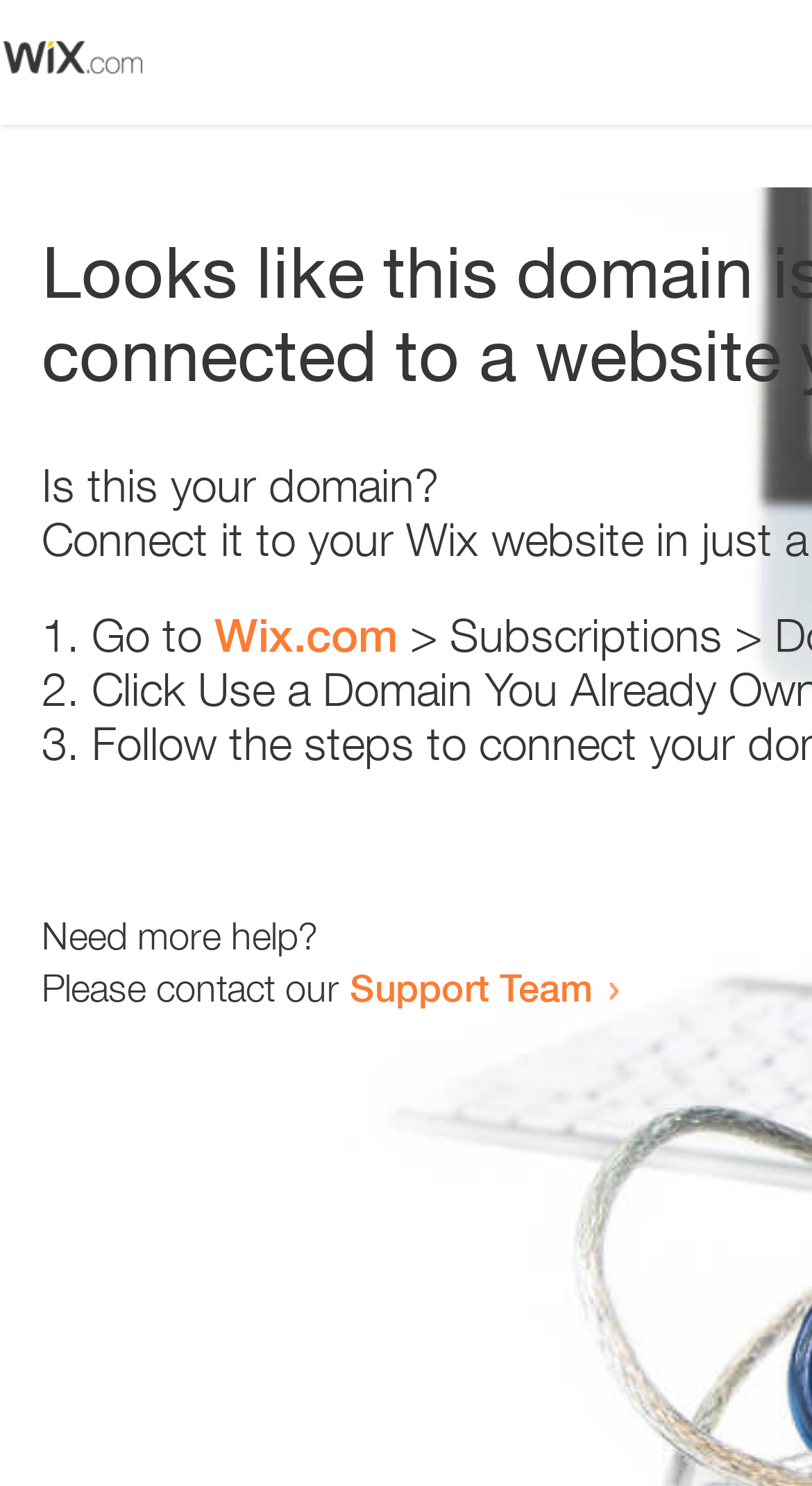Produce a meticulous description of the webpage.

The webpage appears to be an error page, with a small image at the top left corner. Below the image, there is a heading that reads "Is this your domain?" centered on the page. 

Underneath the heading, there is a numbered list with three items. The first item starts with "1." and is followed by the text "Go to" and a link to "Wix.com". The second item starts with "2." and the third item starts with "3.", but their contents are not specified. 

At the bottom of the page, there is a section that provides additional help options. It starts with the text "Need more help?" and is followed by a sentence that reads "Please contact our". This sentence is completed with a link to the "Support Team".